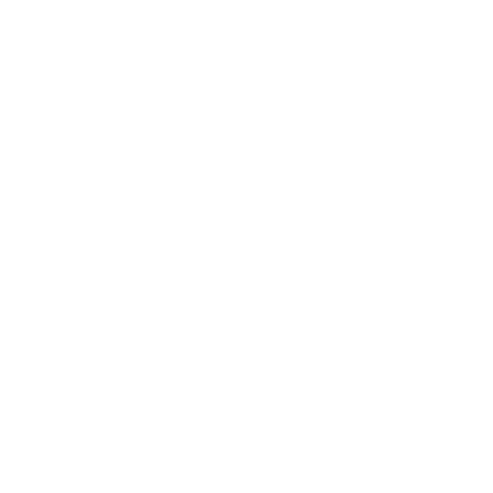Answer the question using only a single word or phrase: 
What is the benefit of the muzzle brake's low-profile design?

Improved control